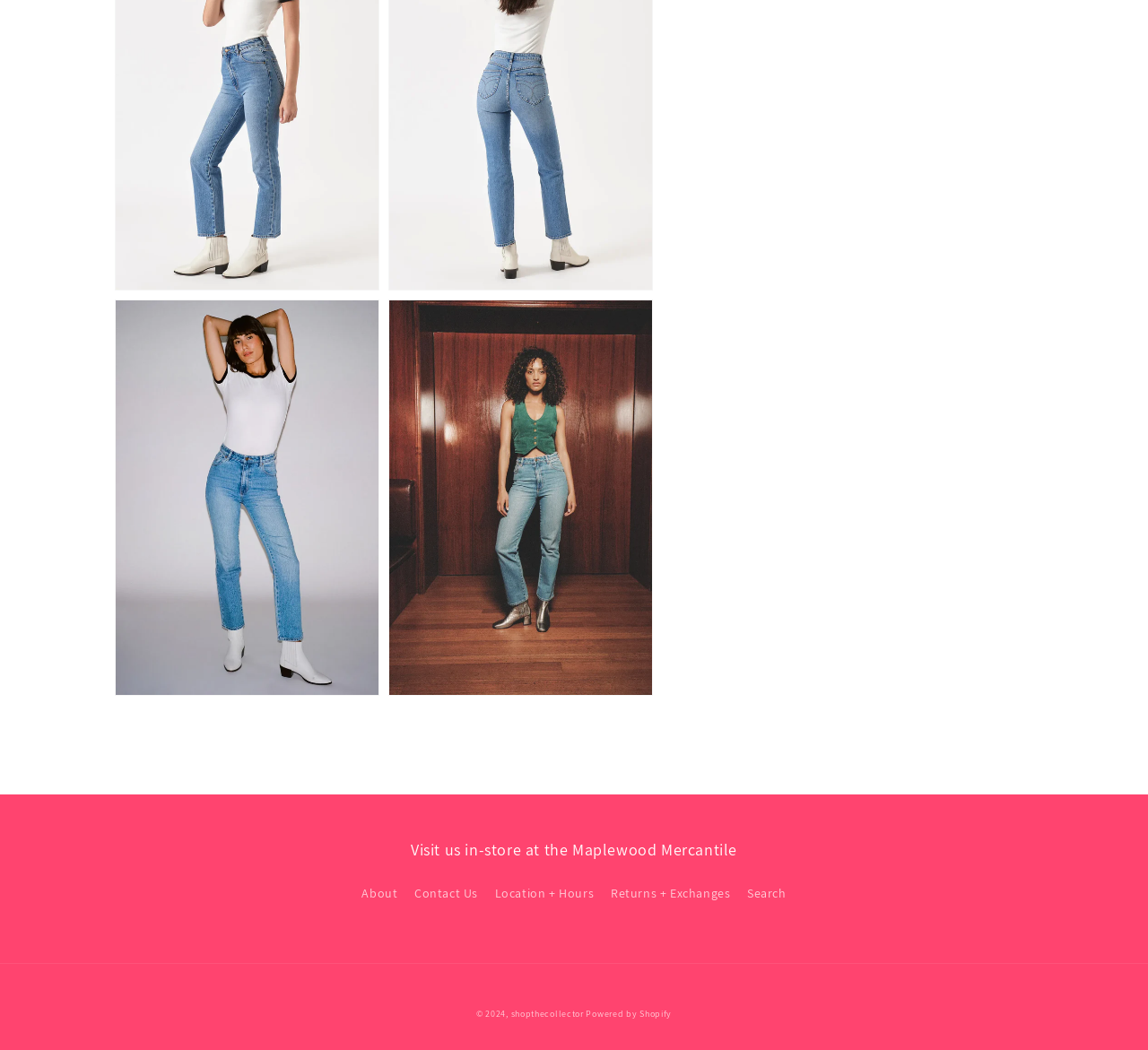Please answer the following question using a single word or phrase: 
What is the purpose of the buttons 'Open media 4 in gallery view' and 'Open media 5 in gallery view'?

Open media in gallery view